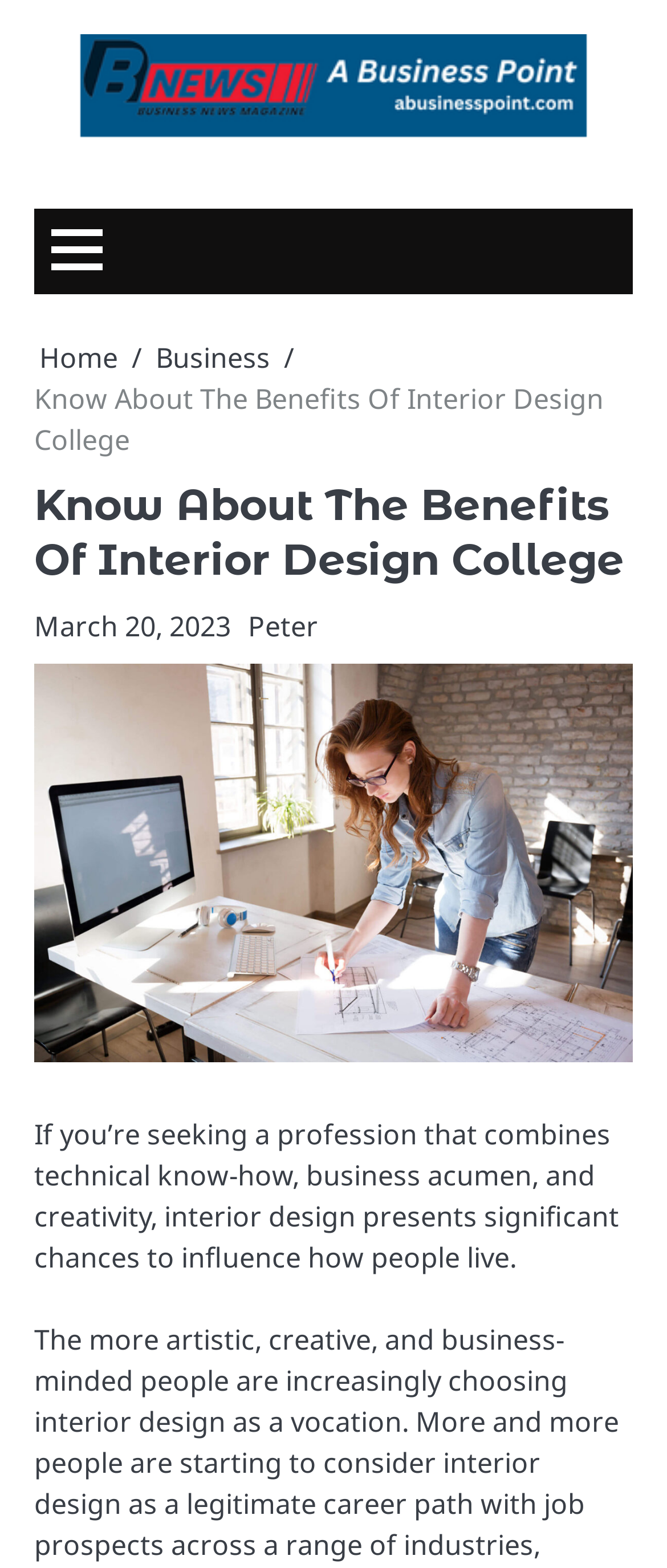Mark the bounding box of the element that matches the following description: "Peter".

[0.372, 0.387, 0.477, 0.411]